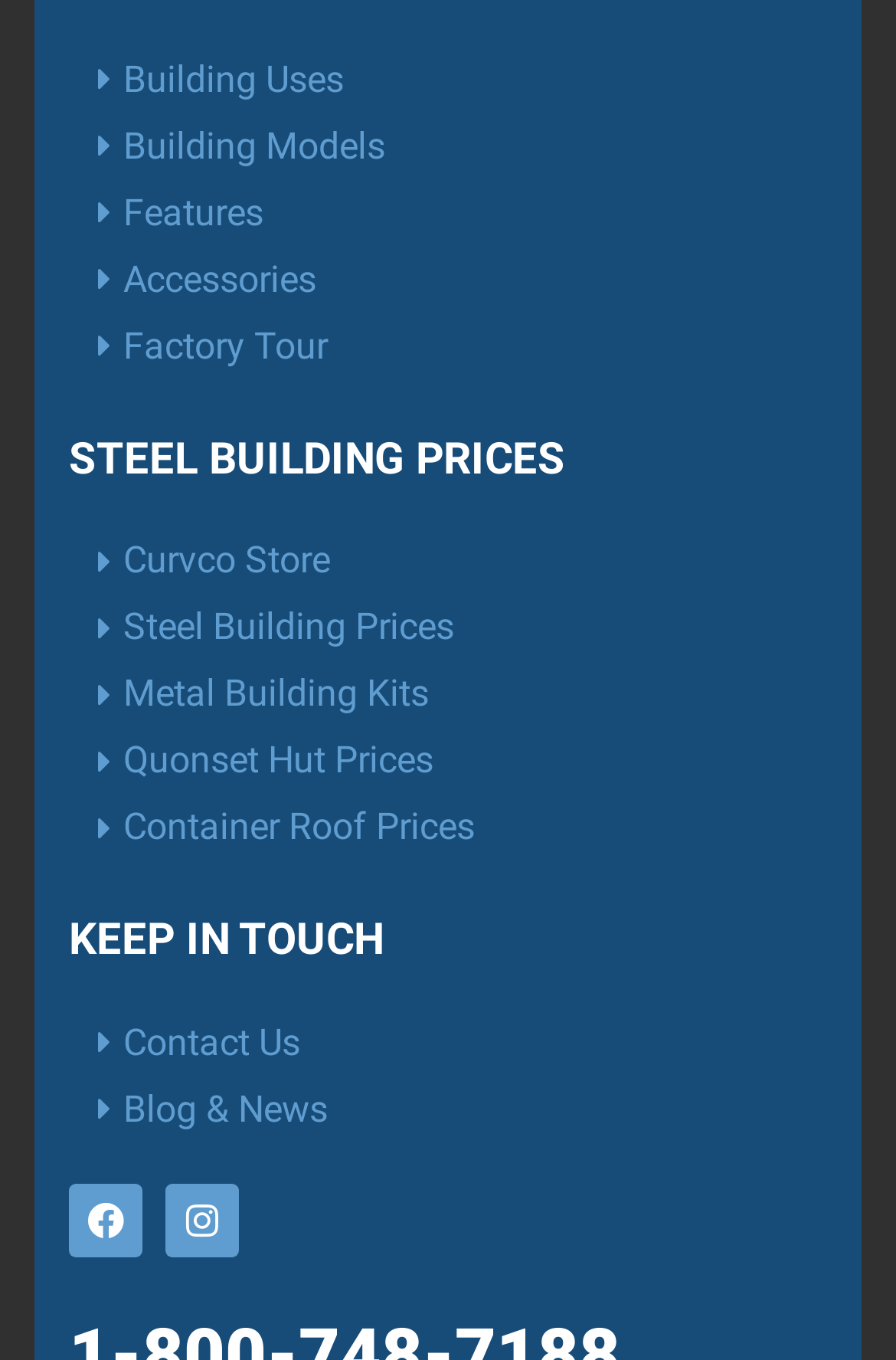Identify the bounding box coordinates of the area you need to click to perform the following instruction: "Contact Us".

[0.077, 0.747, 0.962, 0.787]